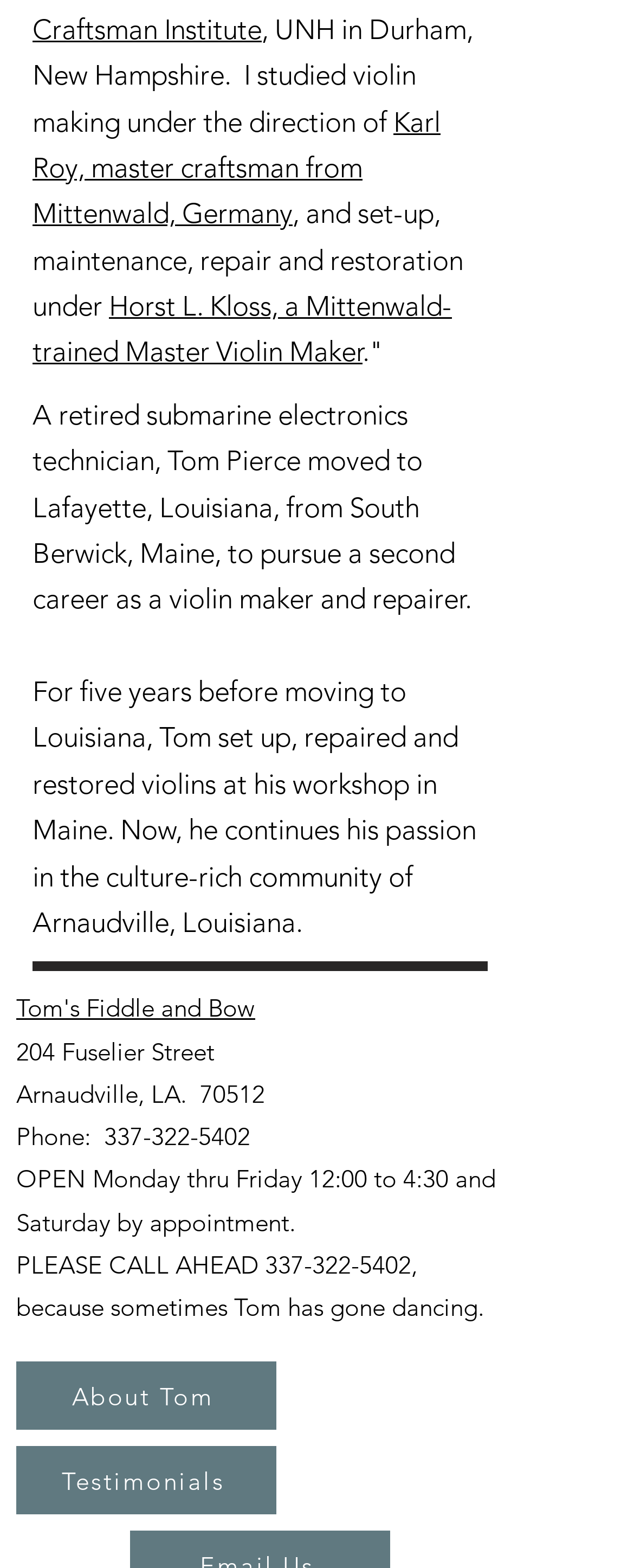What are the business hours of Tom's workshop?
Using the information from the image, answer the question thoroughly.

The text states 'OPEN Monday thru Friday 12:00 to 4:30 and Saturday by appointment', which indicates the business hours of Tom's workshop.